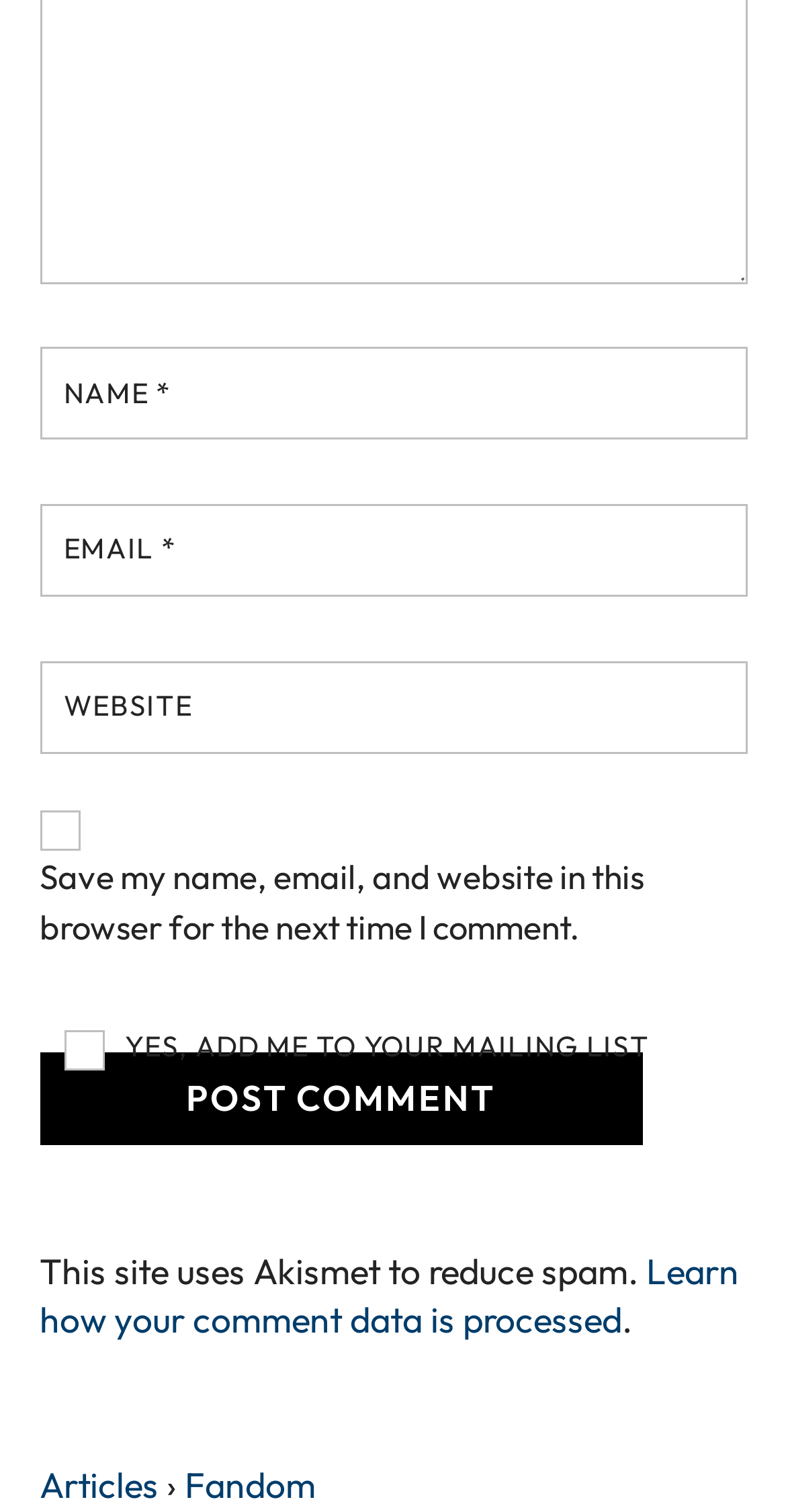Specify the bounding box coordinates of the area that needs to be clicked to achieve the following instruction: "Visit the articles page".

[0.05, 0.967, 0.201, 0.997]